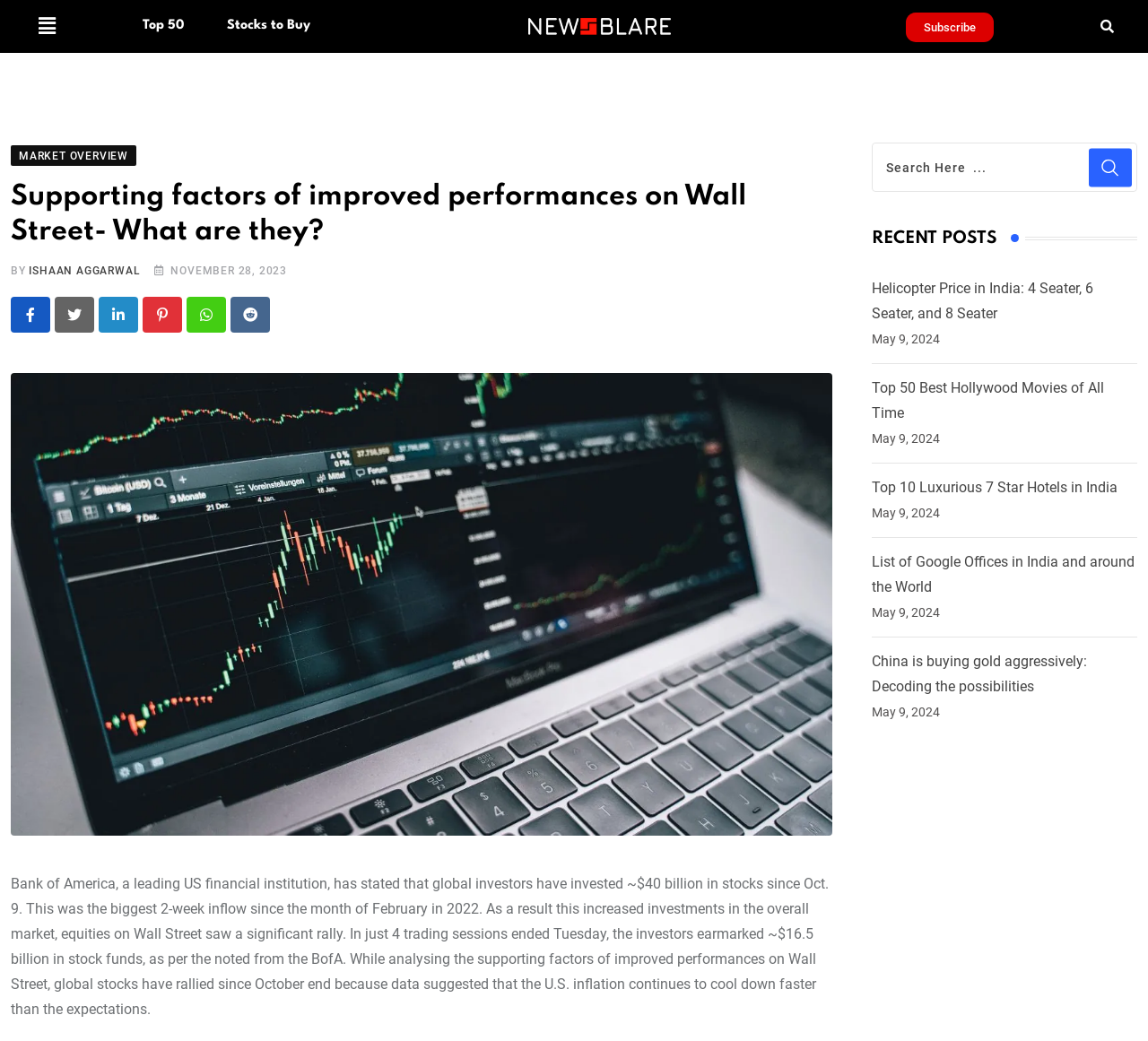Identify the bounding box coordinates of the clickable region required to complete the instruction: "Read MARKET OVERVIEW". The coordinates should be given as four float numbers within the range of 0 and 1, i.e., [left, top, right, bottom].

[0.009, 0.14, 0.119, 0.157]